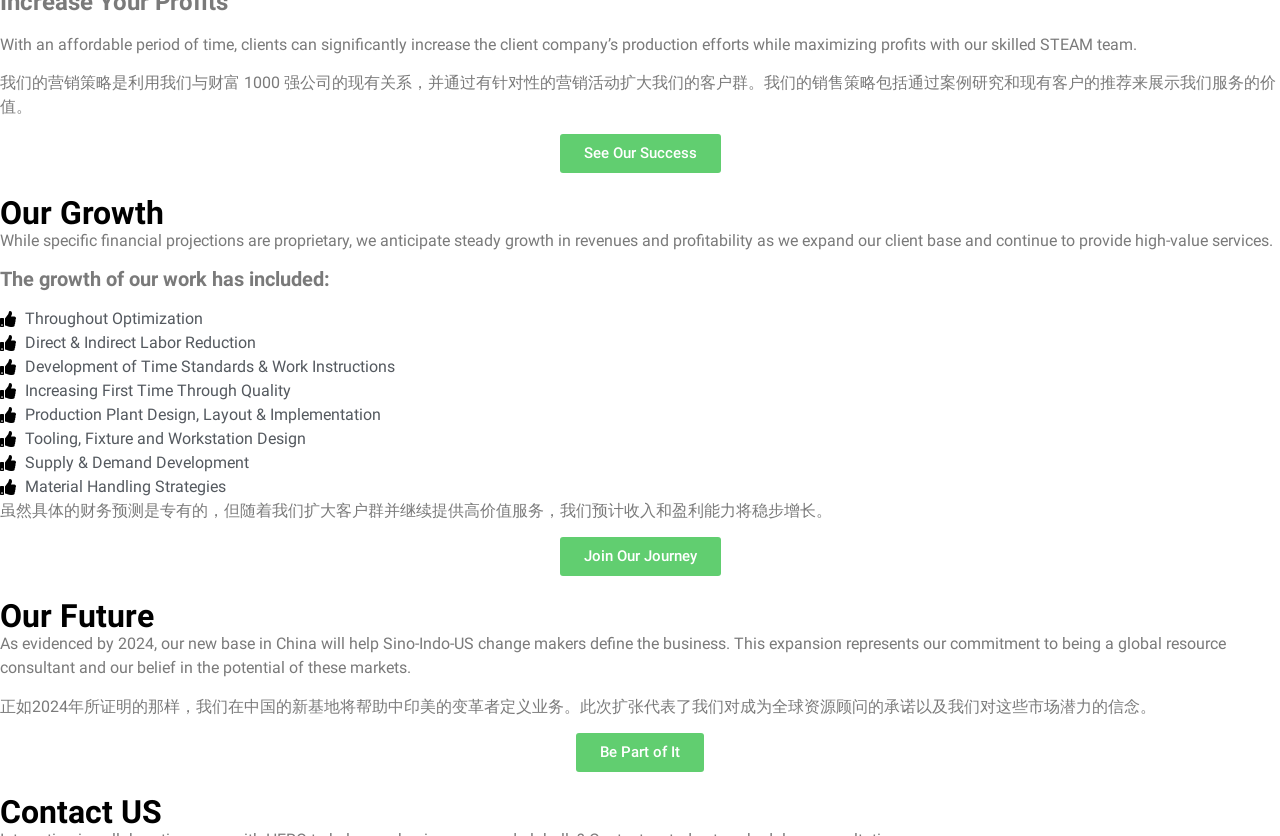What is the company's goal for clients?
Can you offer a detailed and complete answer to this question?

Based on the first StaticText element, the company aims to help clients increase their production efforts and maximize profits with their skilled STEAM team.